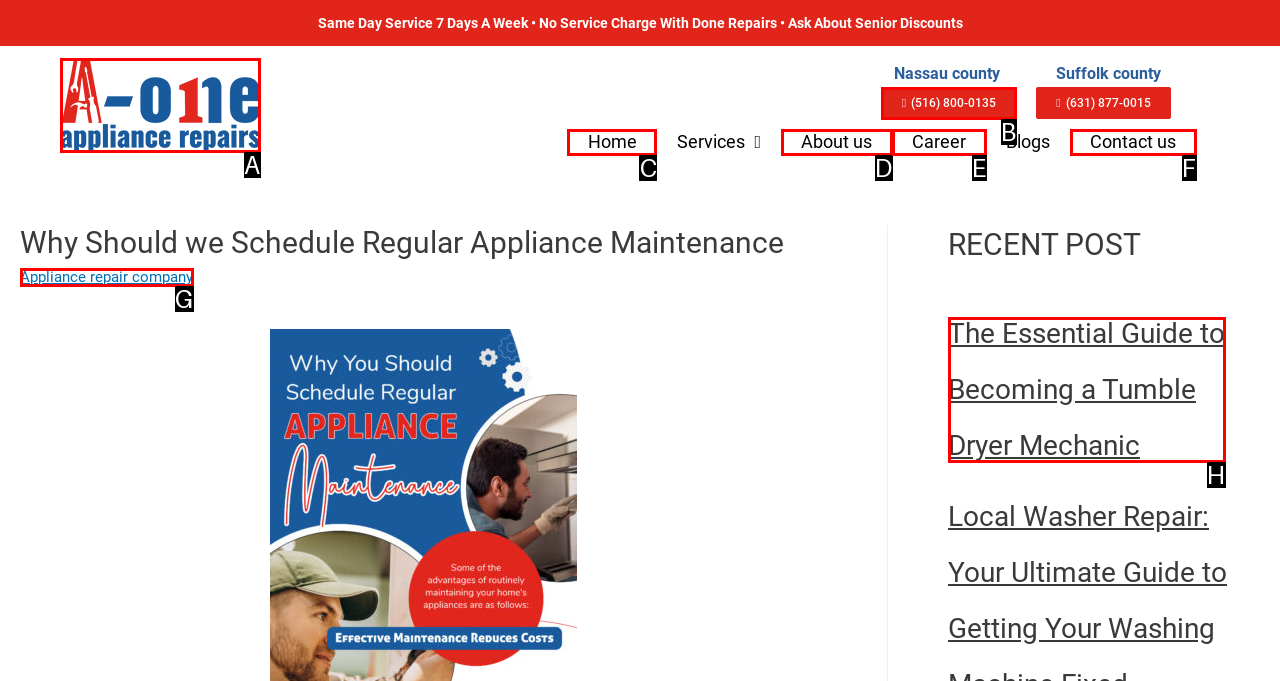Which option should be clicked to complete this task: Call the number (516) 800-0135
Reply with the letter of the correct choice from the given choices.

B